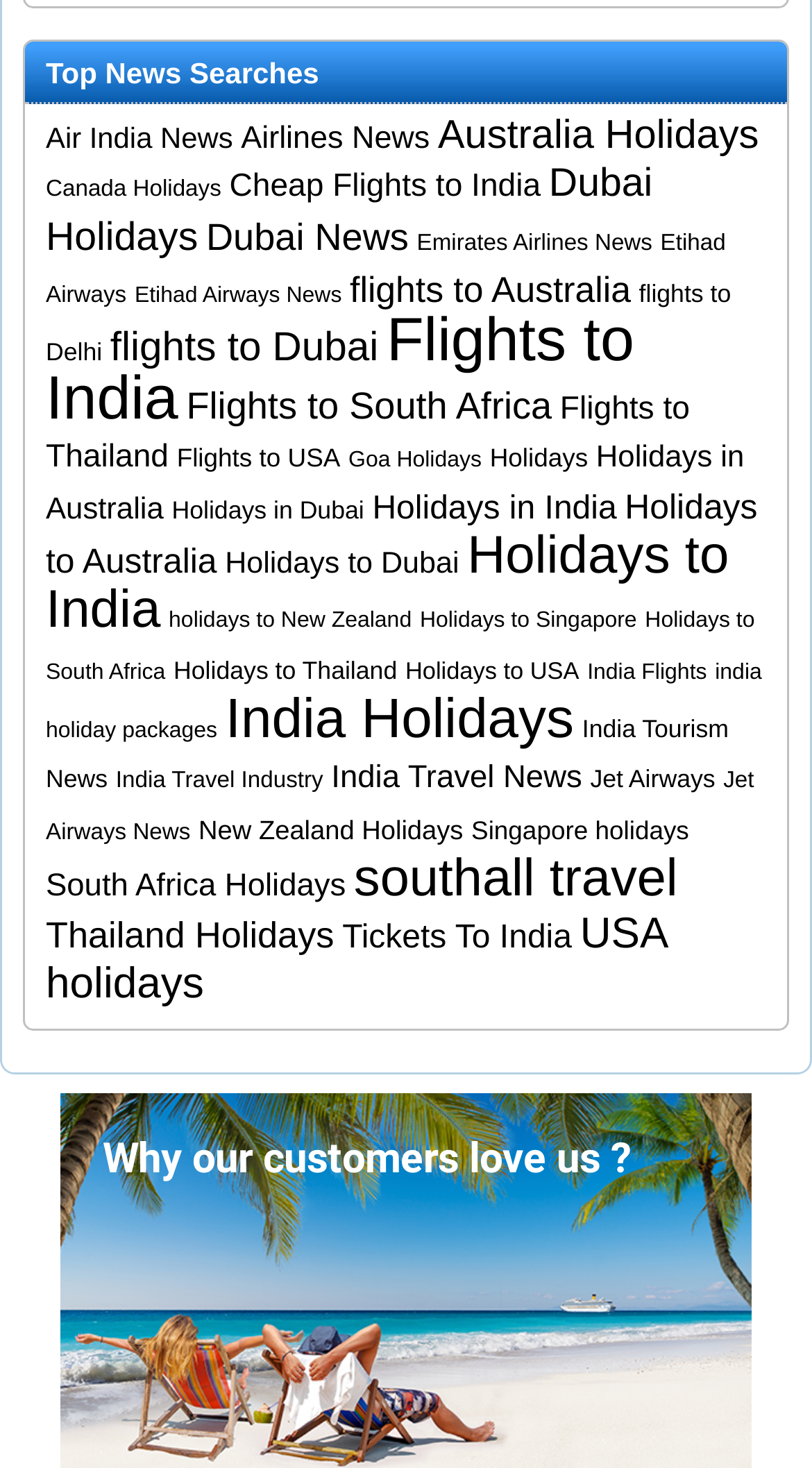Using the provided element description "Etihad Airways", determine the bounding box coordinates of the UI element.

[0.056, 0.157, 0.894, 0.21]